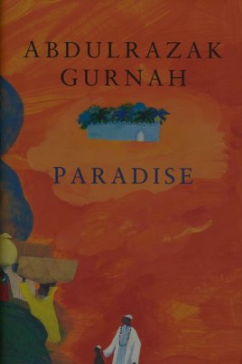Answer the question using only a single word or phrase: 
What is the color of the title 'PARADISE'?

blue